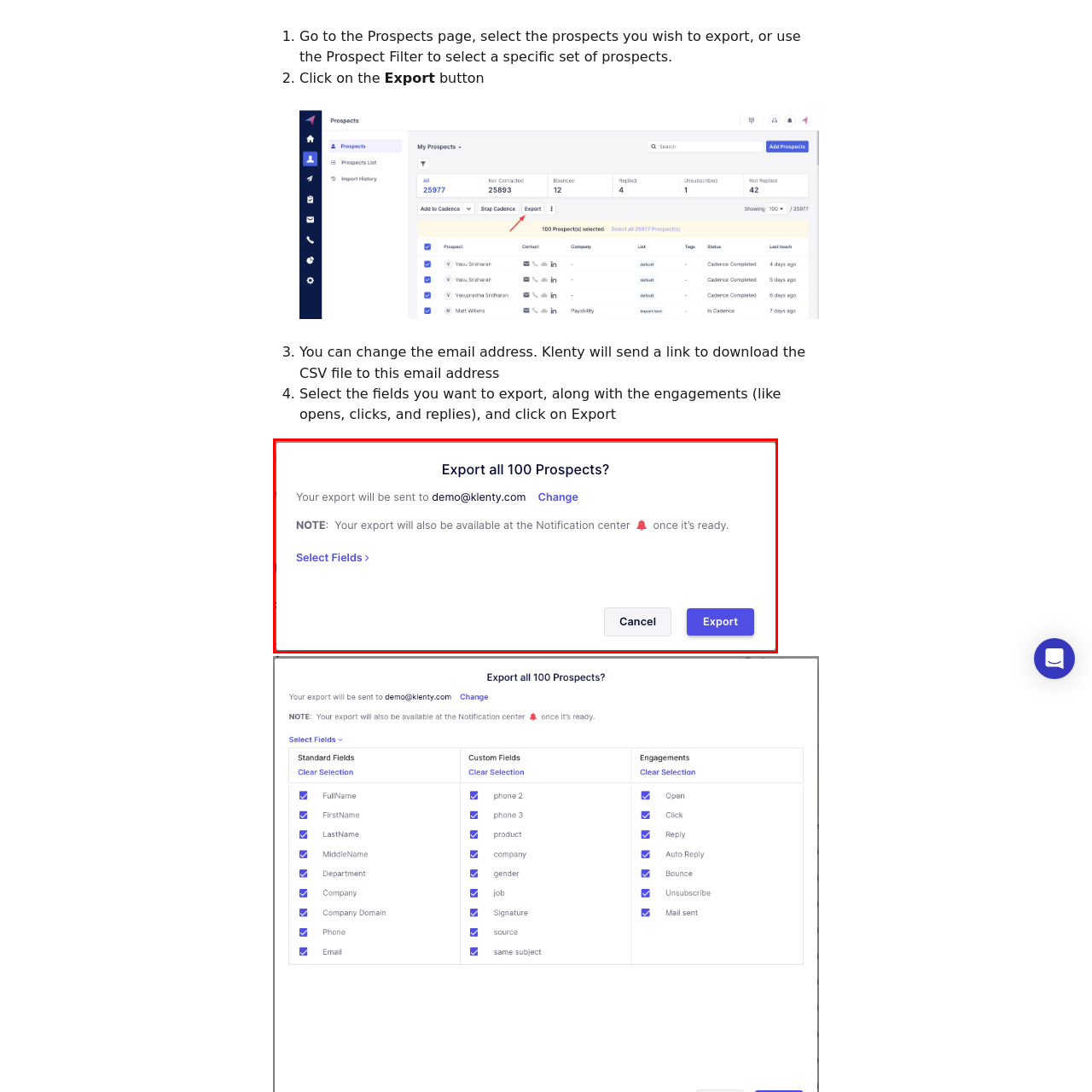Provide a comprehensive description of the image contained within the red rectangle.

The image presents a modal window titled "Export all 100 Prospects?" which outlines the process of exporting prospects from a user interface. It indicates that the export will be sent to the email address demo@klenty.com, with an option to change this email. A note below highlights that the export will also be accessible in the Notification center once it is ready. 

Two buttons are available at the bottom of the modal: "Cancel," allowing users to exit the export process without proceeding, and "Export," which confirms the action to export the specified prospects. Additionally, there is a "Select Fields" link, suggesting that users can choose specific data fields to include in the export. The clean design and clear instructions indicate a streamlined process for managing prospect data effectively.